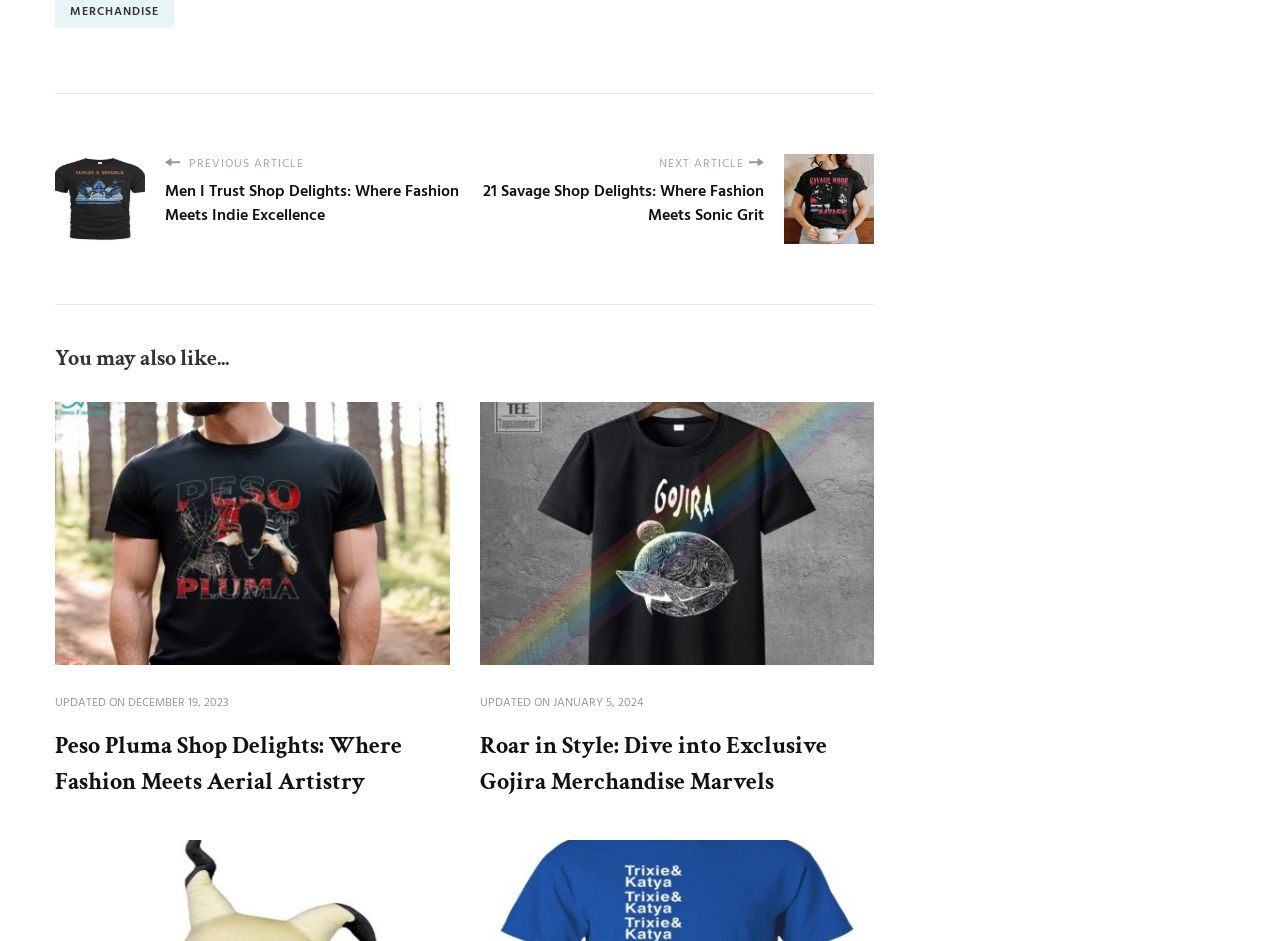Find the bounding box coordinates of the element I should click to carry out the following instruction: "Read the article about Peso Pluma".

[0.043, 0.776, 0.314, 0.847]